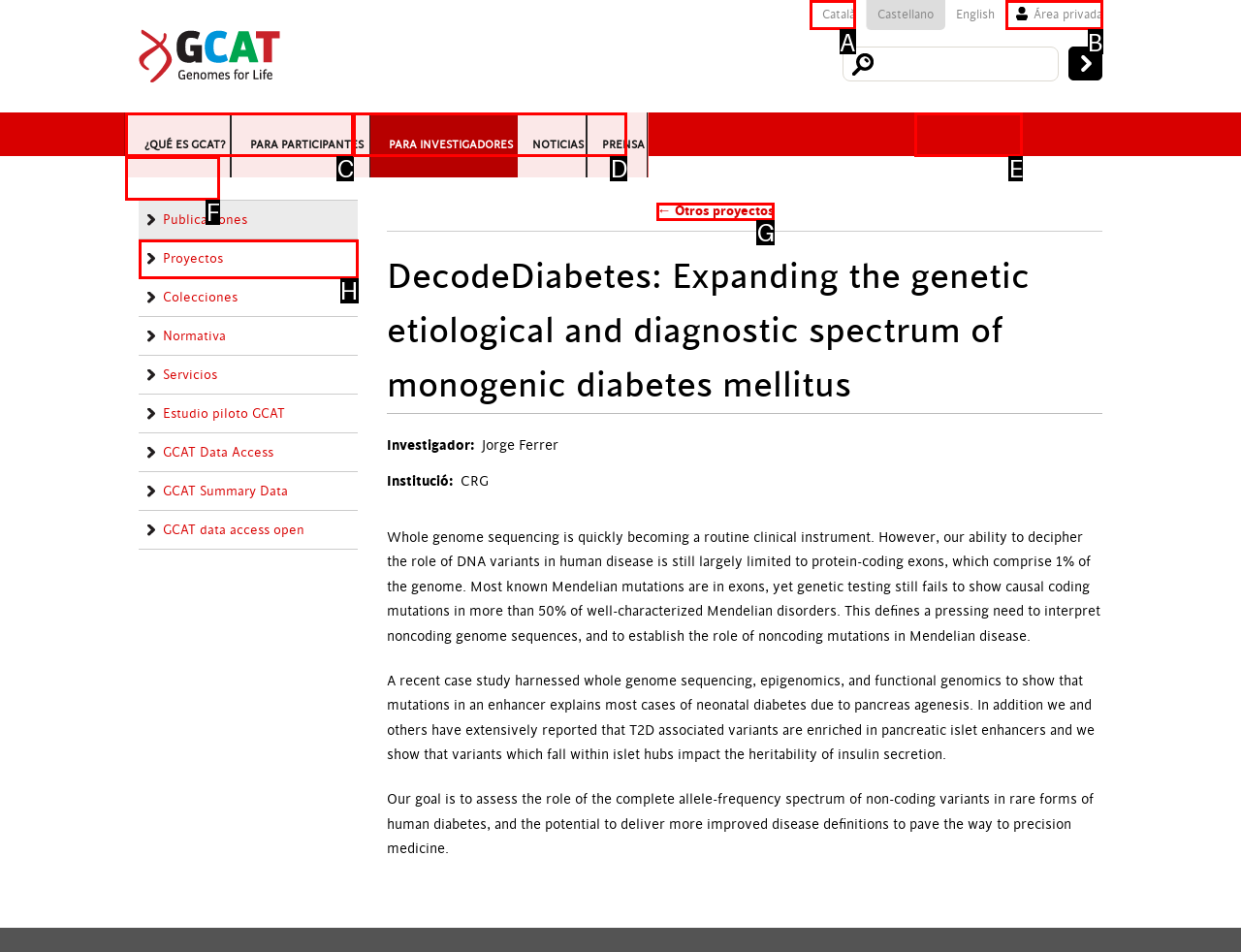Determine the UI element that matches the description: Communities & Collections
Answer with the letter from the given choices.

None